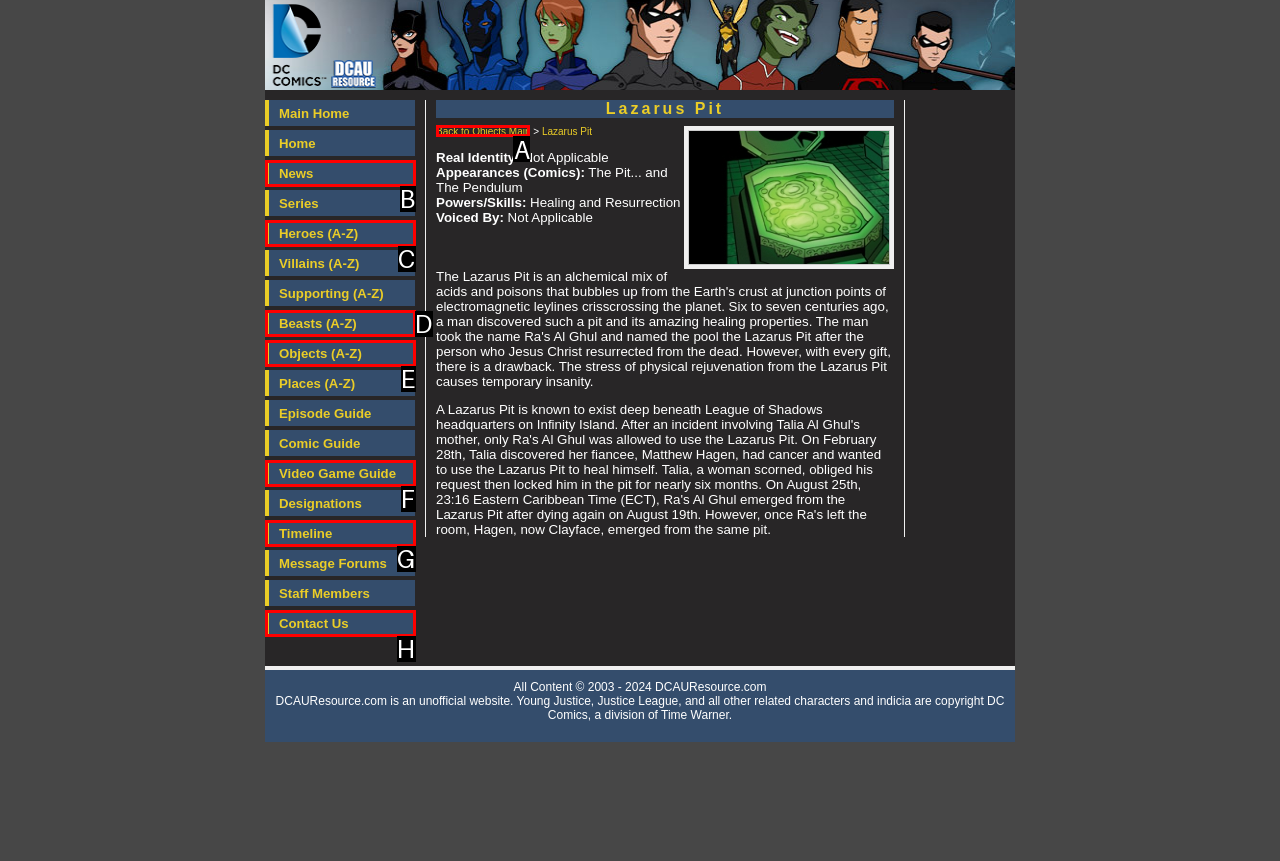Determine which HTML element to click on in order to complete the action: Click on the 'Back to Objects Main' link.
Reply with the letter of the selected option.

A